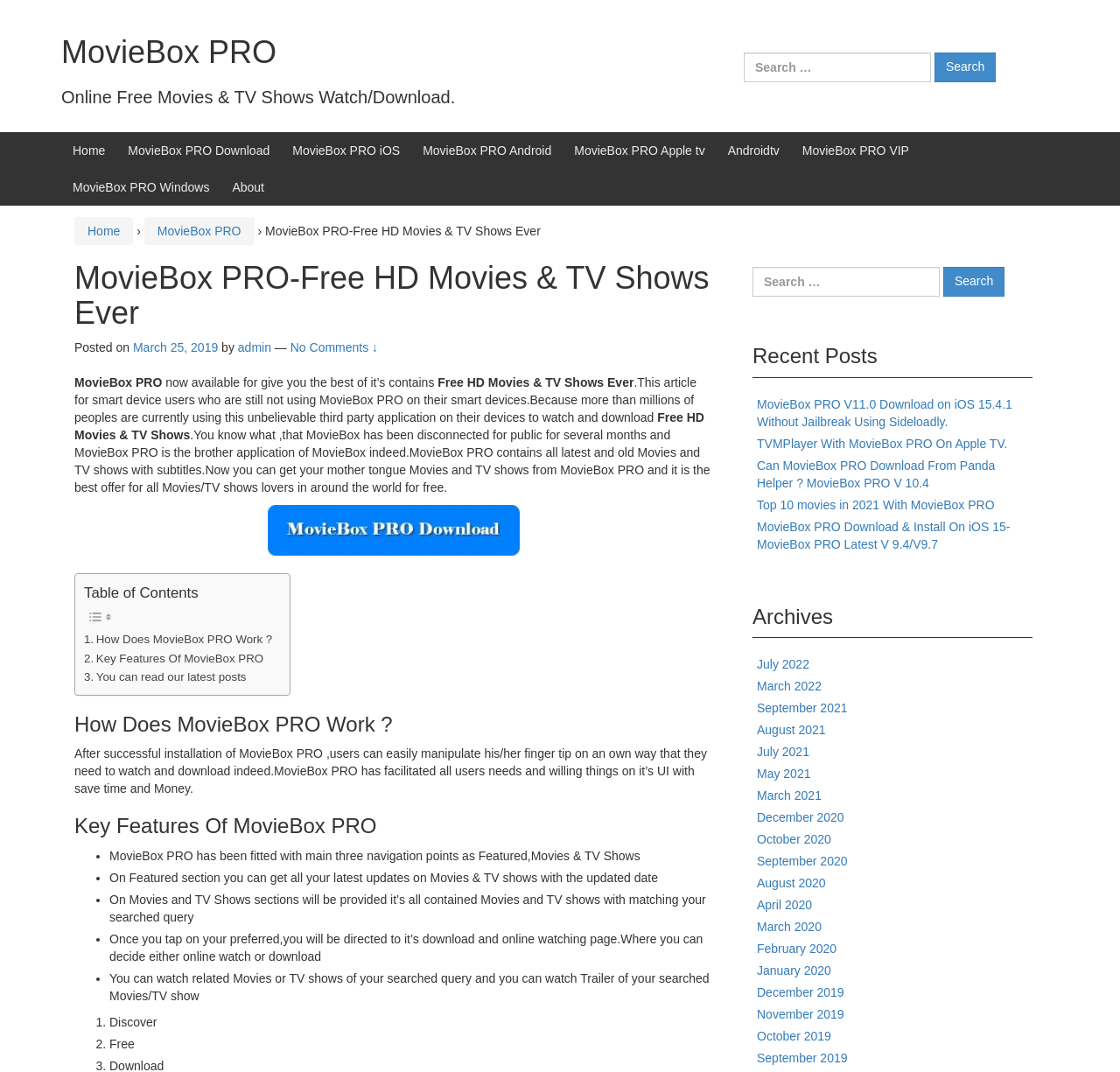Please give a concise answer to this question using a single word or phrase: 
How many navigation points are there in MovieBox PRO?

Three